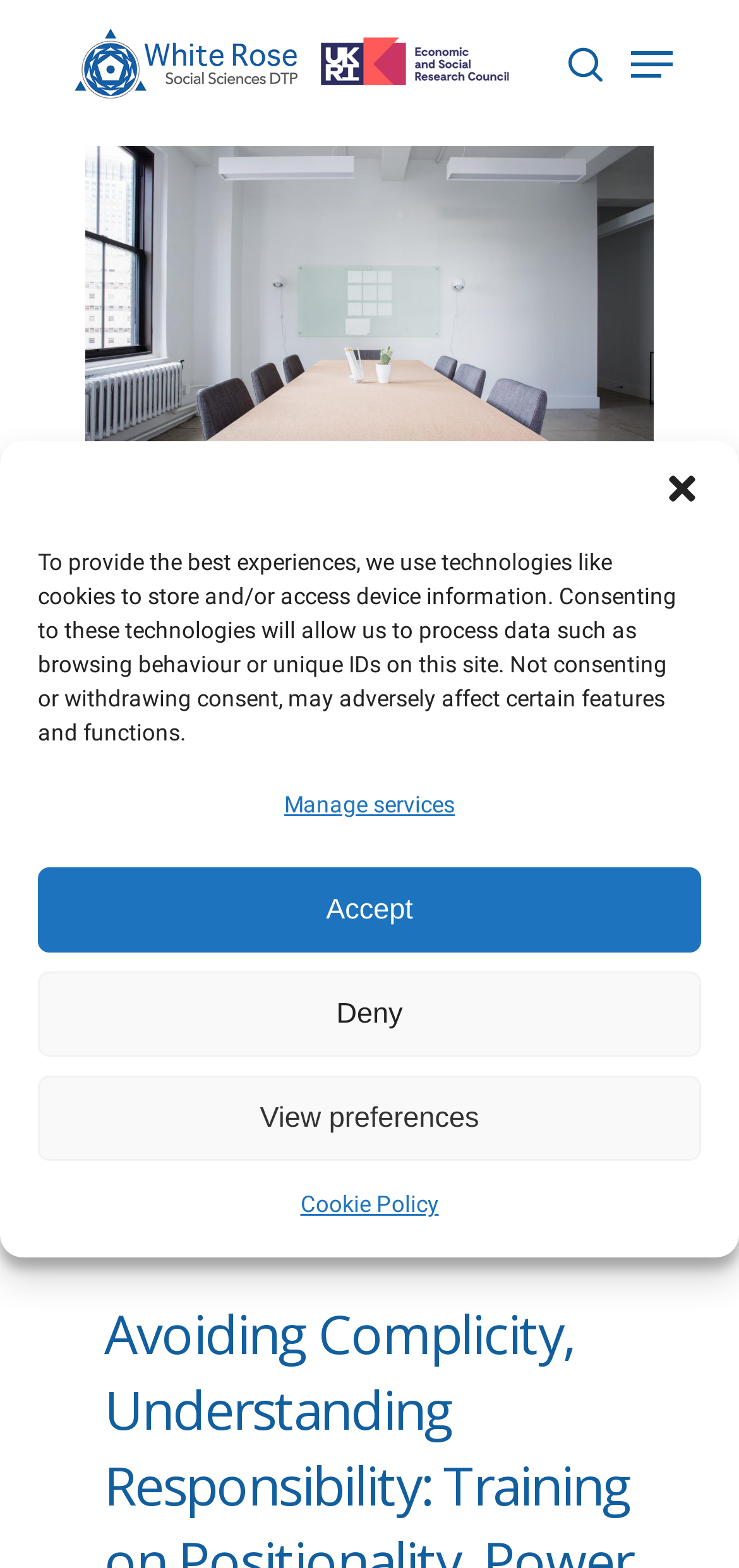Kindly provide the bounding box coordinates of the section you need to click on to fulfill the given instruction: "Click on the Home link".

[0.63, 0.129, 0.738, 0.152]